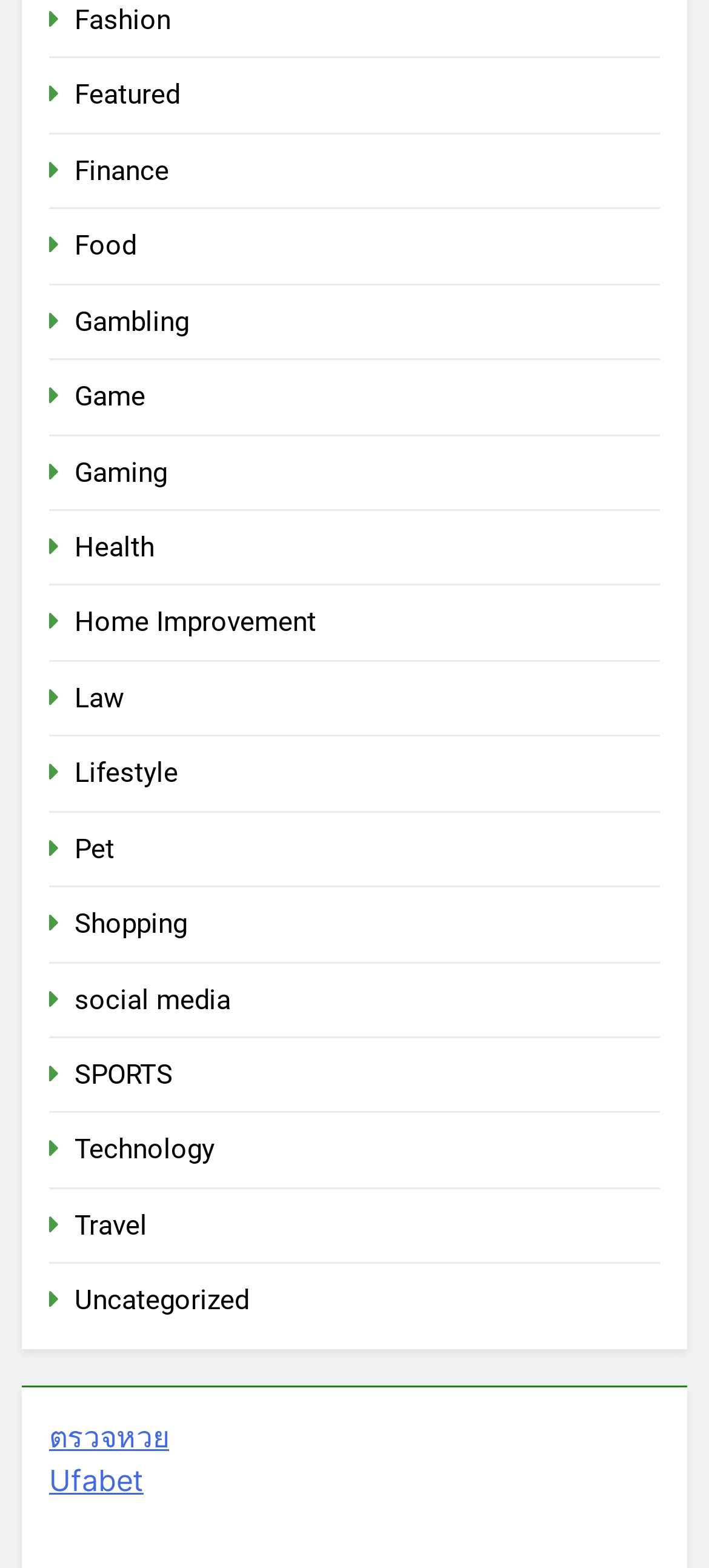Using the webpage screenshot, locate the HTML element that fits the following description and provide its bounding box: "Statistics".

None